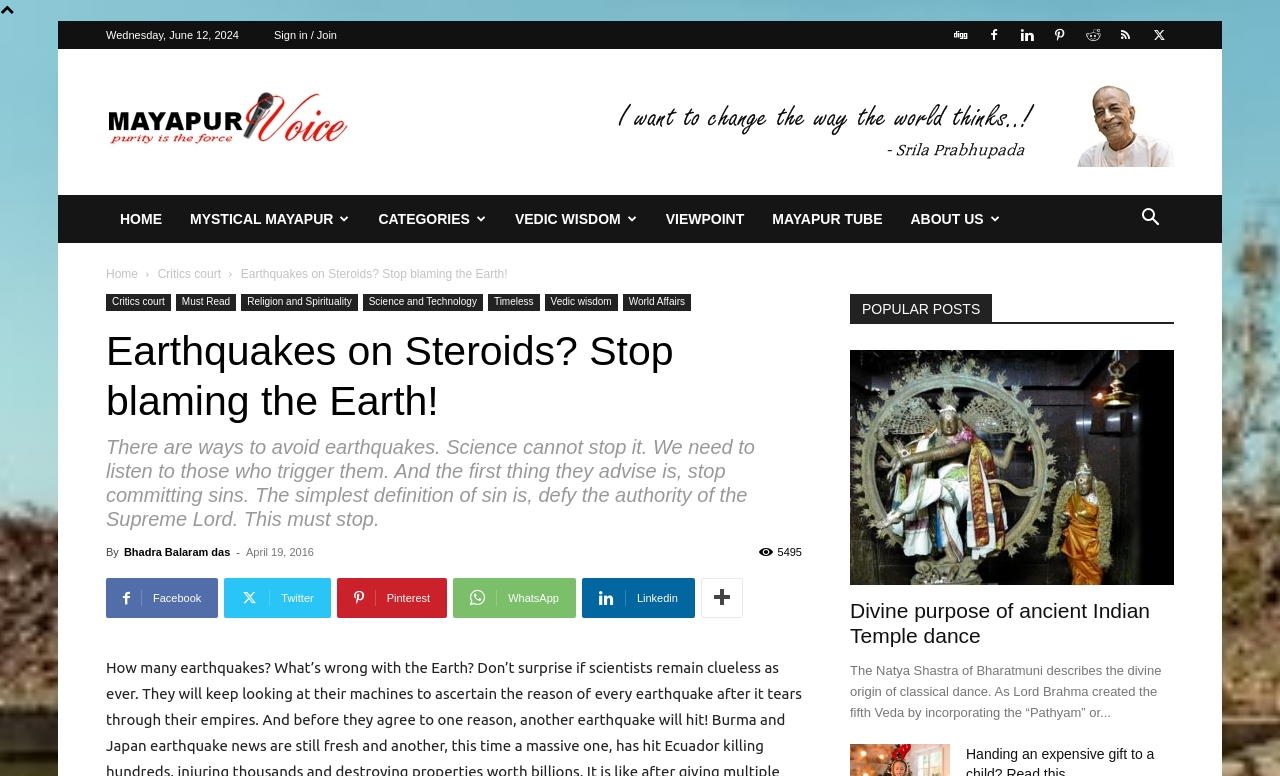Indicate the bounding box coordinates of the element that must be clicked to execute the instruction: "Share this article on Facebook". The coordinates should be given as four float numbers between 0 and 1, i.e., [left, top, right, bottom].

[0.083, 0.745, 0.171, 0.796]